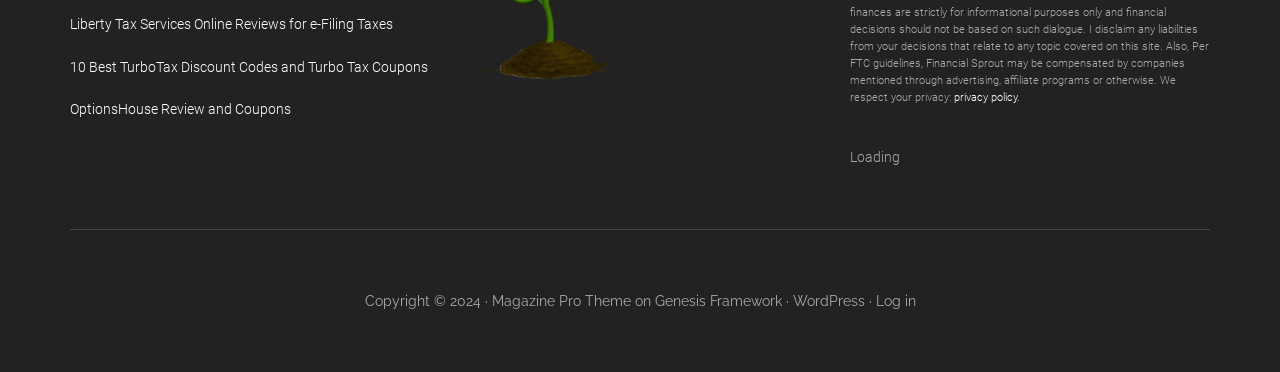From the element description OptionsHouse Review and Coupons, predict the bounding box coordinates of the UI element. The coordinates must be specified in the format (top-left x, top-left y, bottom-right x, bottom-right y) and should be within the 0 to 1 range.

[0.055, 0.272, 0.227, 0.315]